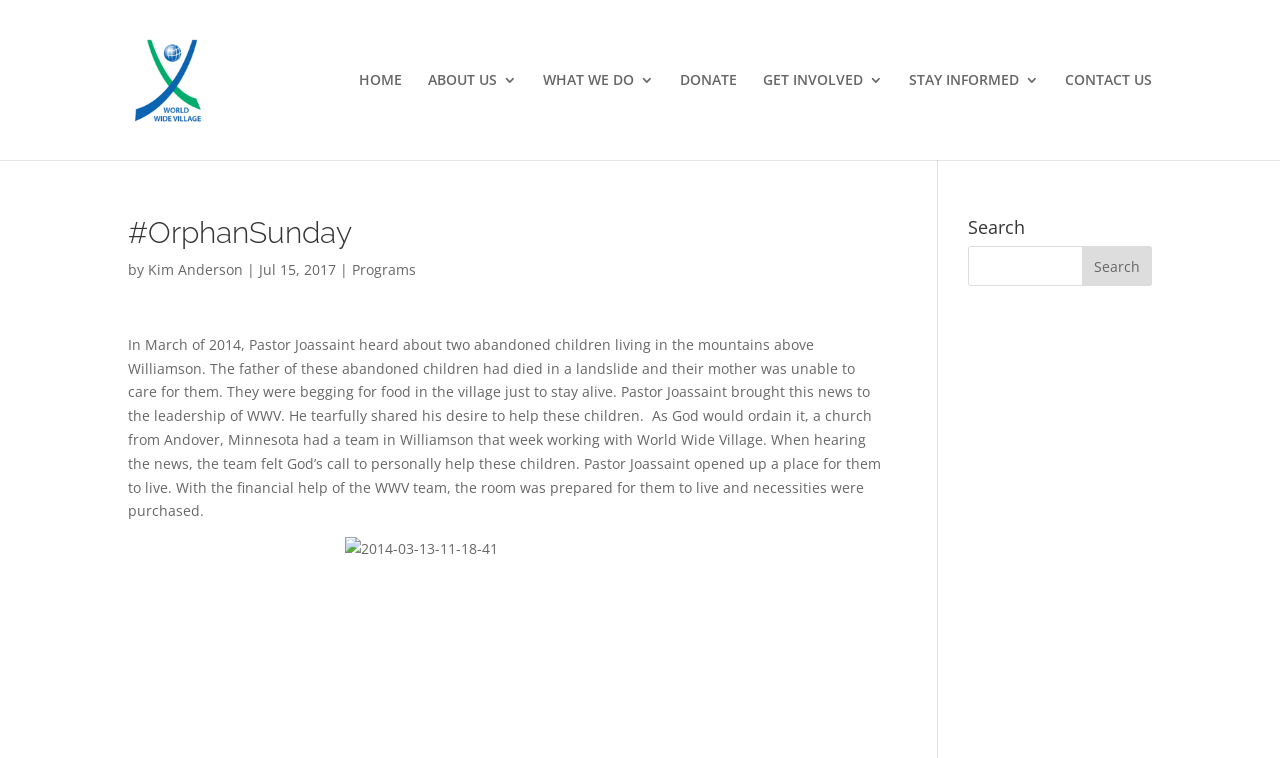Determine the bounding box coordinates of the region that needs to be clicked to achieve the task: "Click on the 'HOME' link".

[0.28, 0.096, 0.314, 0.211]